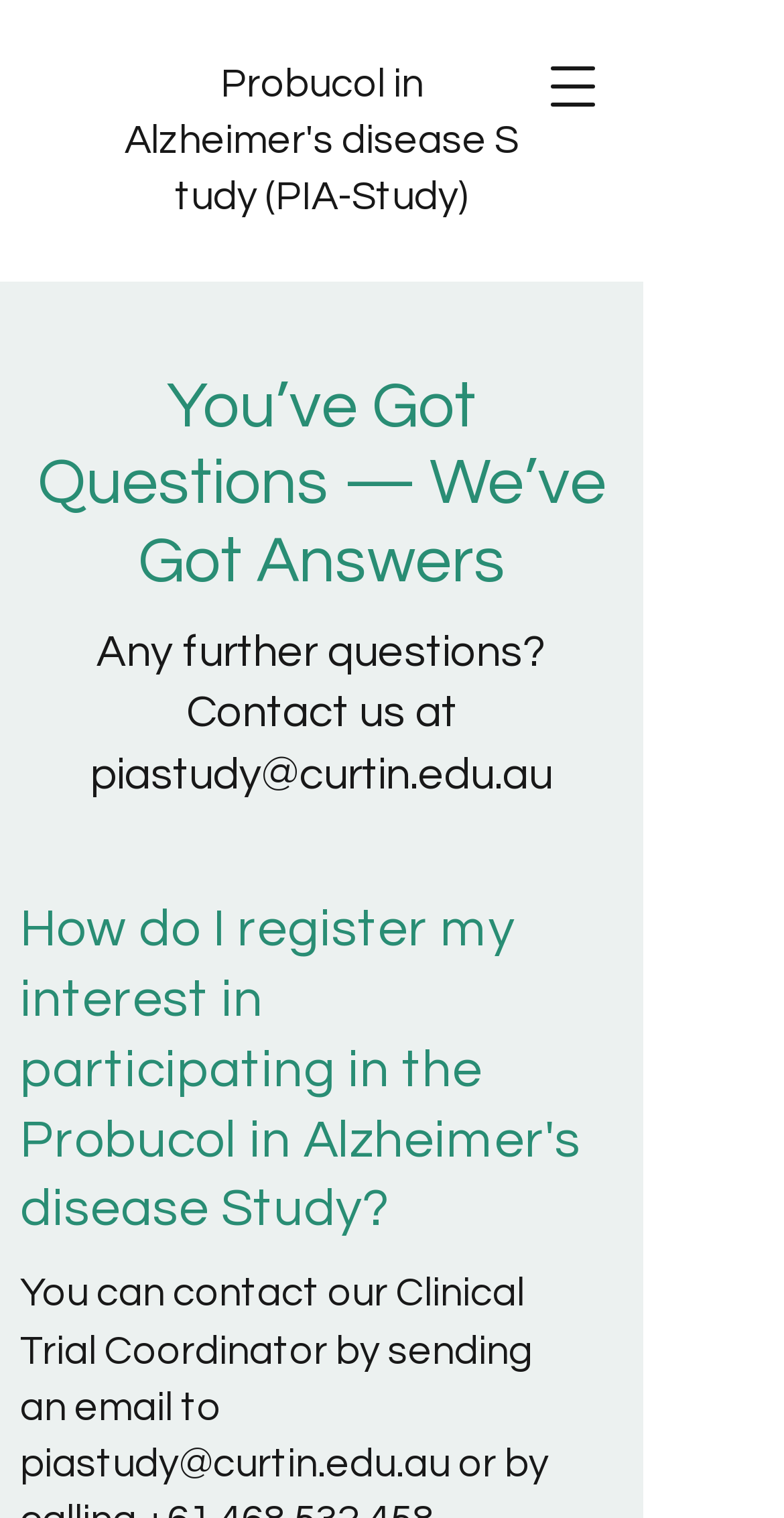Can you give a detailed response to the following question using the information from the image? What is the topic of the study mentioned on the webpage?

The webpage is about the Probucol in Alzheimer's disease Study, as indicated by the heading 'You’ve Got Questions — We’ve Got Answers' and the section 'How do I register my interest in participating in the Probucol in Alzheimer's disease Study?'.